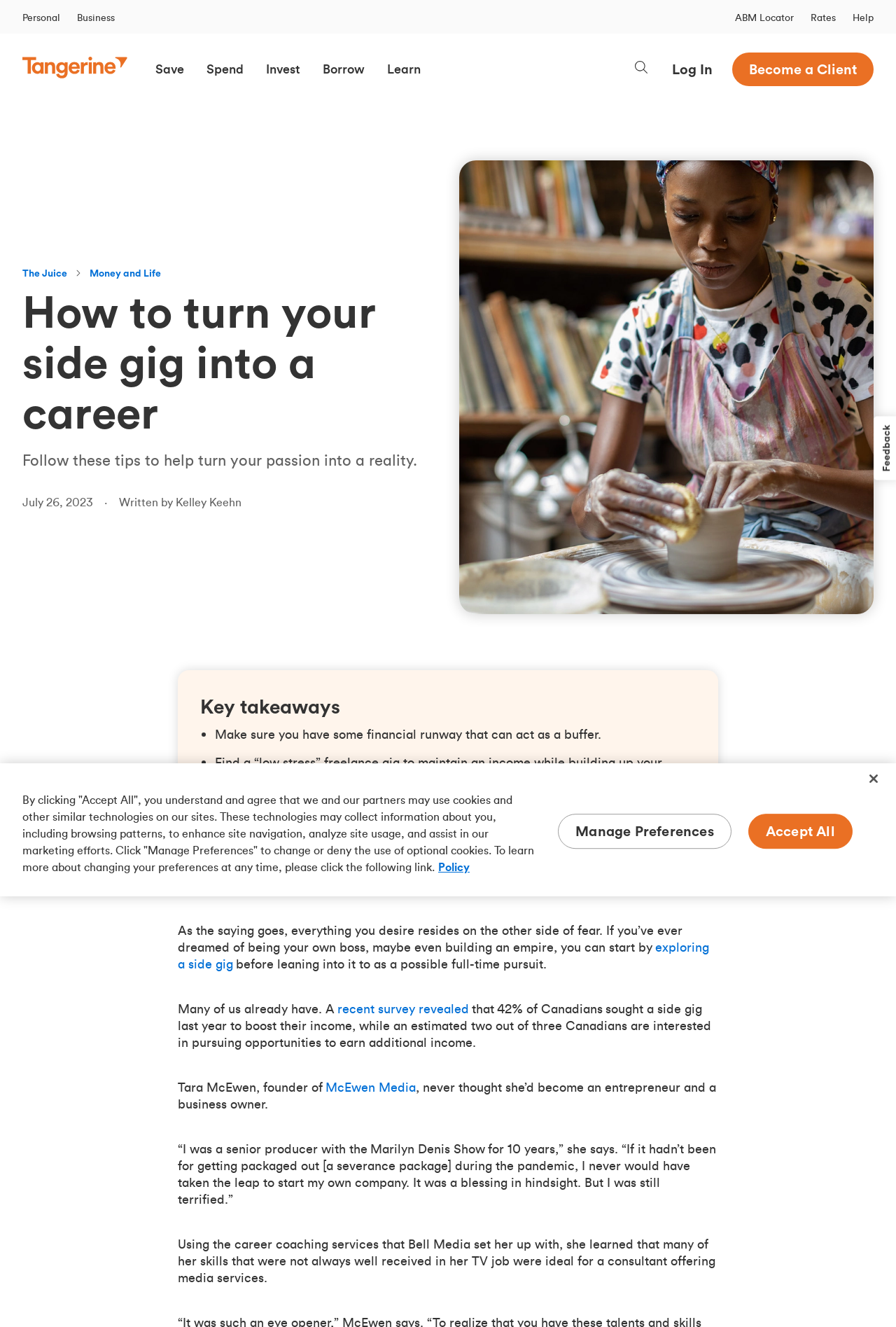Who is the author of the article?
From the image, provide a succinct answer in one word or a short phrase.

Kelley Keehn